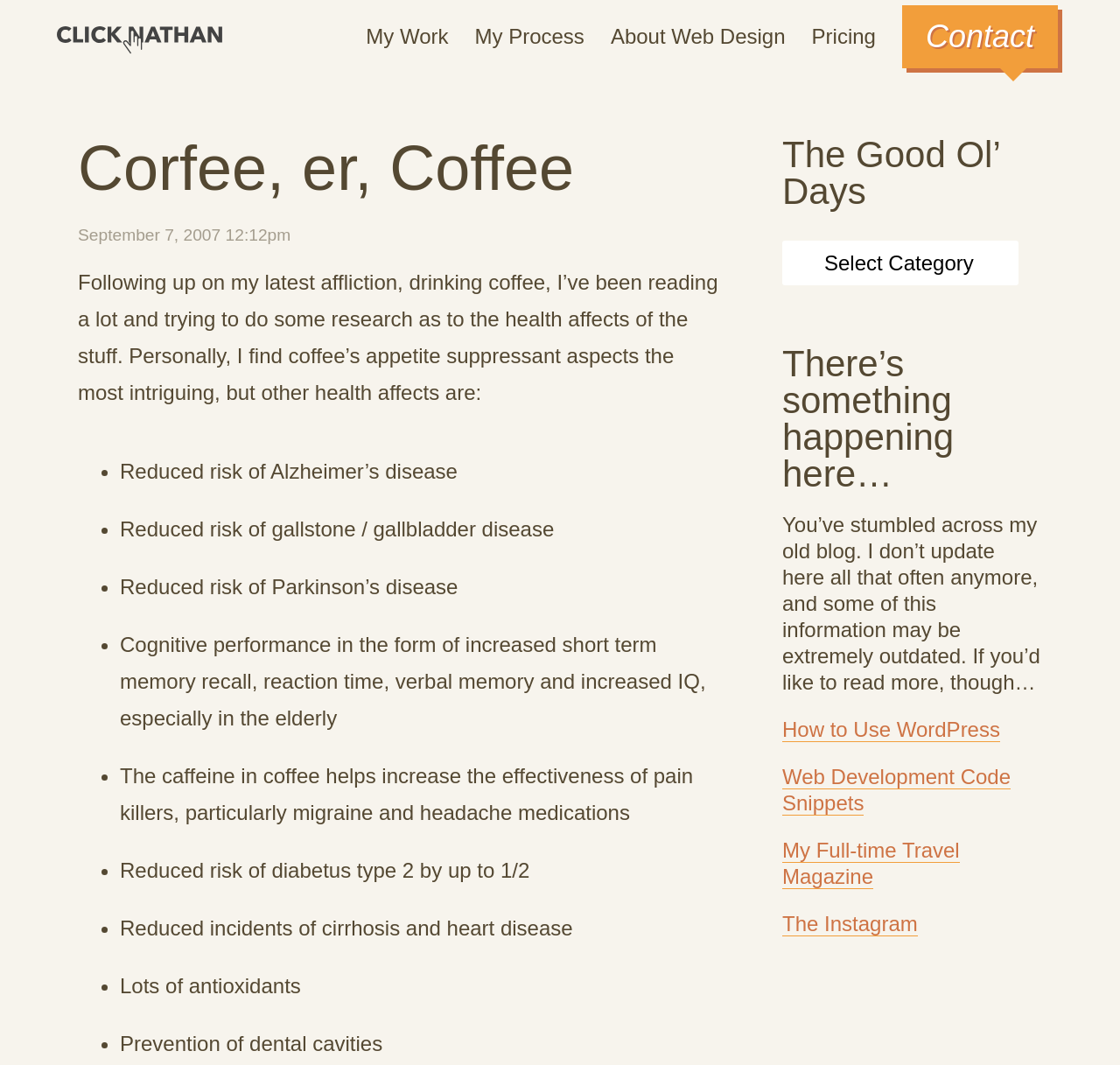Analyze the image and give a detailed response to the question:
What is the date of the blog post?

I found the date of the blog post by looking at the time element, which contains the text 'September 7, 2007'.